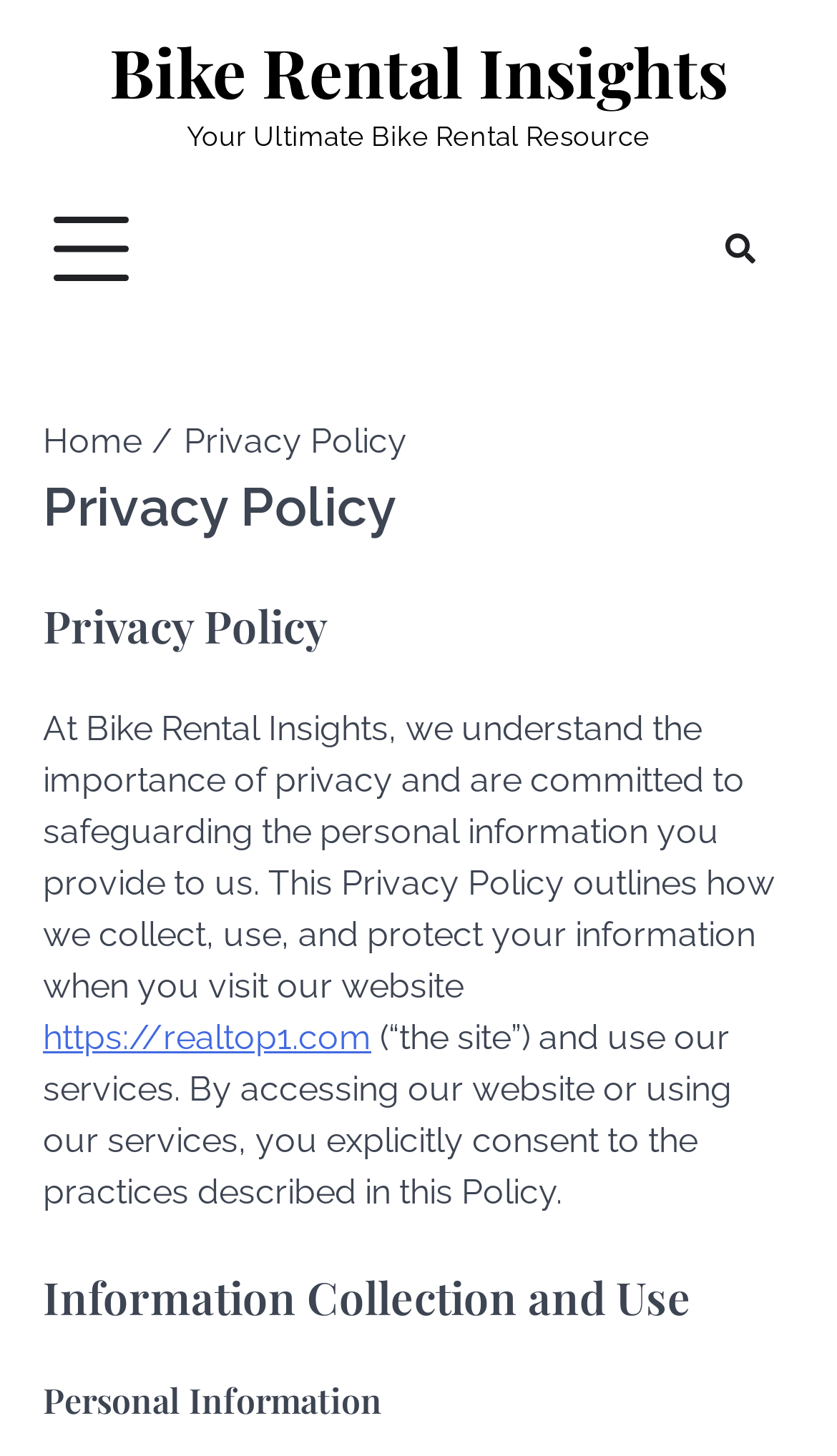Using the details in the image, give a detailed response to the question below:
How many headings are on the webpage?

I counted the number of heading elements on the webpage, which are 'Privacy Policy', 'Information Collection and Use', and 'Personal Information', to arrive at the answer.